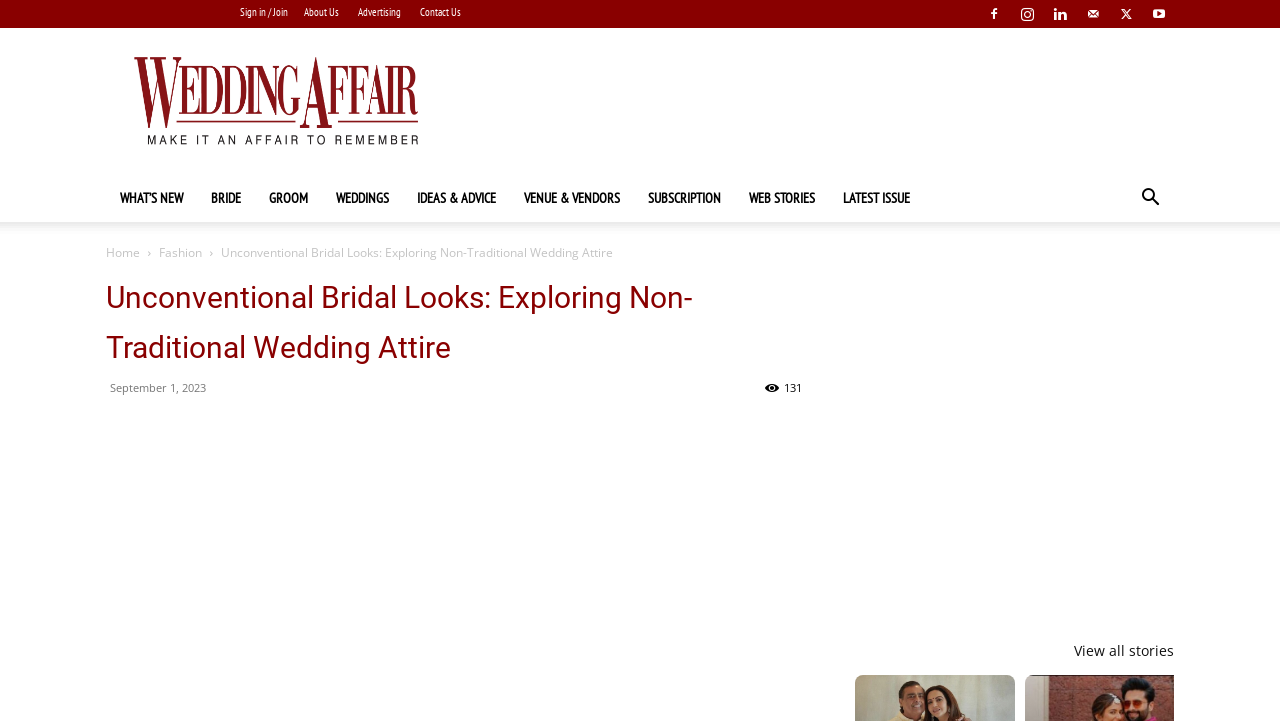Identify the bounding box coordinates of the clickable region to carry out the given instruction: "View all stories".

[0.839, 0.889, 0.917, 0.915]